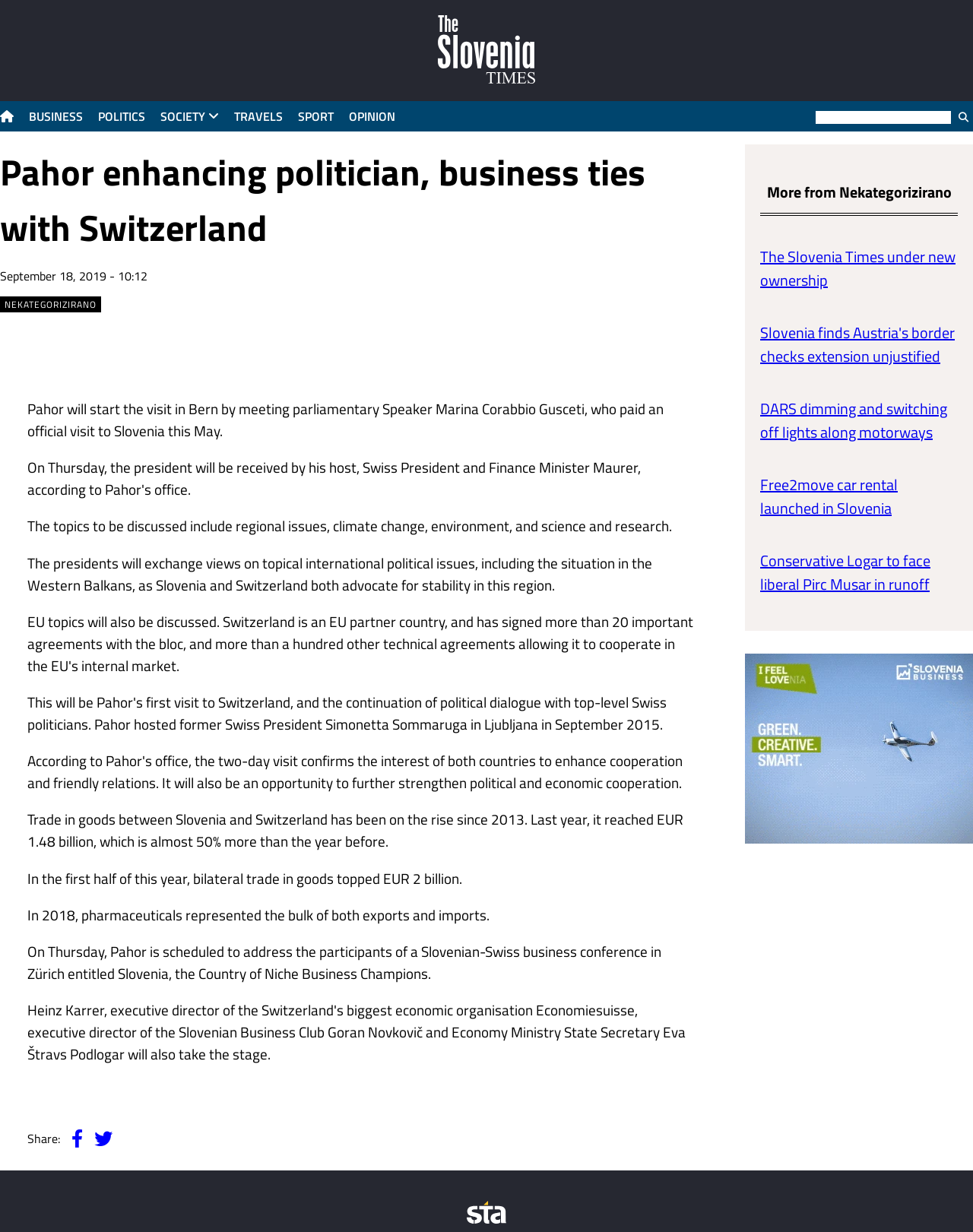Provide your answer to the question using just one word or phrase: What is the name of the news portal?

The Slovenia Times